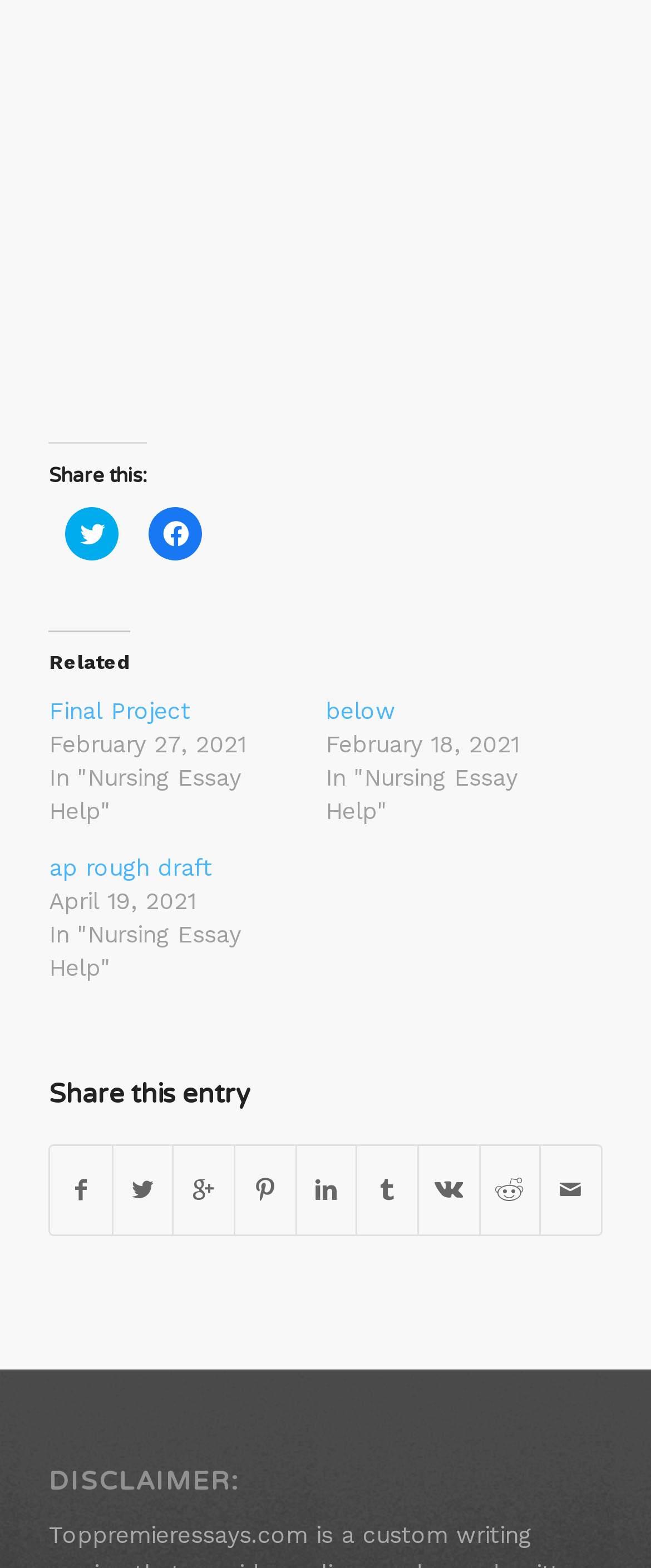What is the purpose of the links at the bottom of the page?
Offer a detailed and exhaustive answer to the question.

I found the heading 'Share this entry' and its child elements, which are several links for sharing the entry.